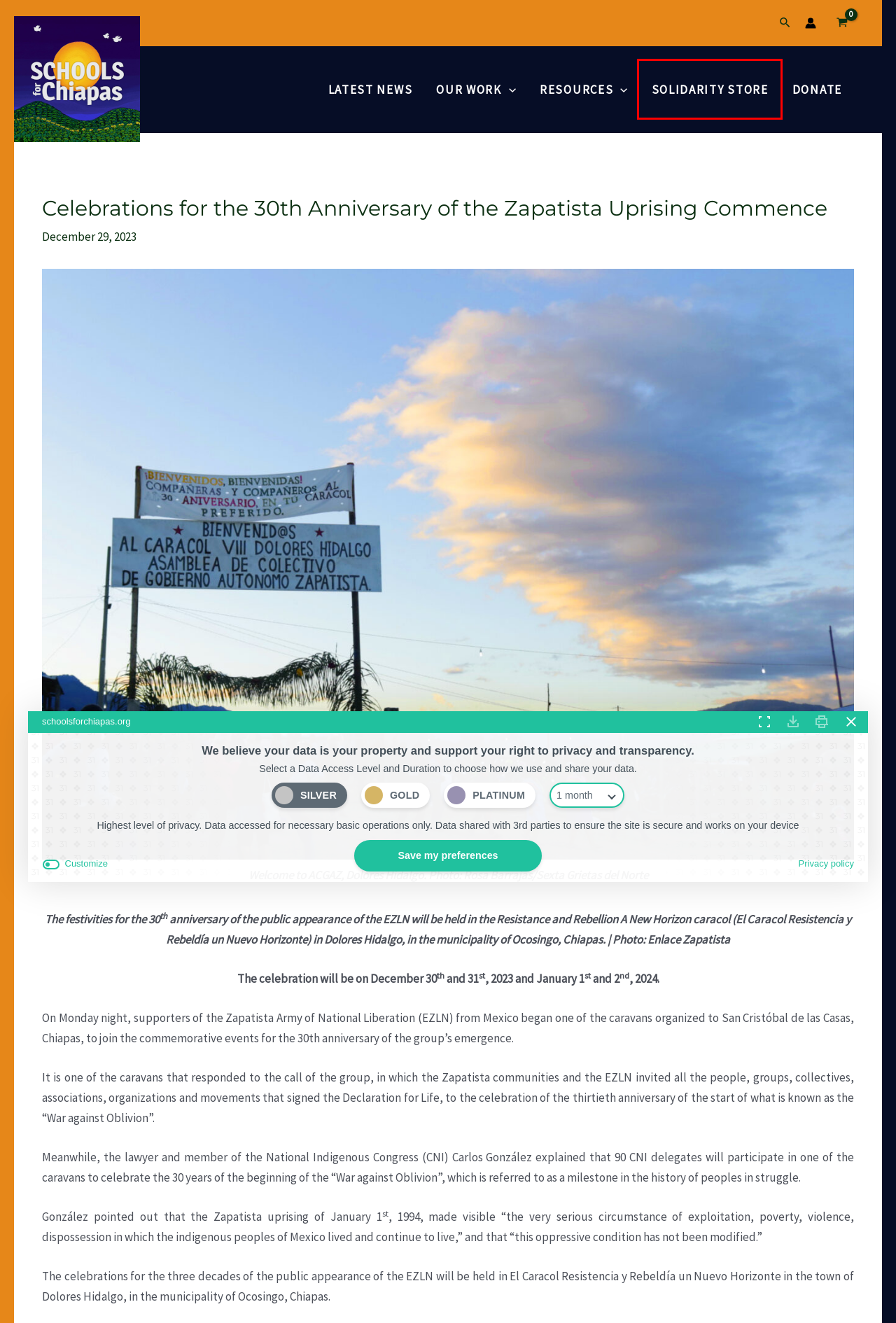Take a look at the provided webpage screenshot featuring a red bounding box around an element. Select the most appropriate webpage description for the page that loads after clicking on the element inside the red bounding box. Here are the candidates:
A. Comienzan celebraciones por 30 años de levantamiento zapatista | Noticias | teleSUR
B. Donate for Change - Schools for Chiapas
C. Schools for Chiapas - Sowing resistance, growing autonomies...
D. Consensus and Community vs.  Consumerism and Democracy - Schools for Chiapas
E. EZLN Approaches 30th Anniversary amid Security Crisis in Chiapas - Schools for Chiapas
F. Teaching About Chiapas - Schools for Chiapas
G. Privacy Policy and Terms of Service
H. The Market of the Others ~ Zapatista Gifts - Schools for Chiapas

H